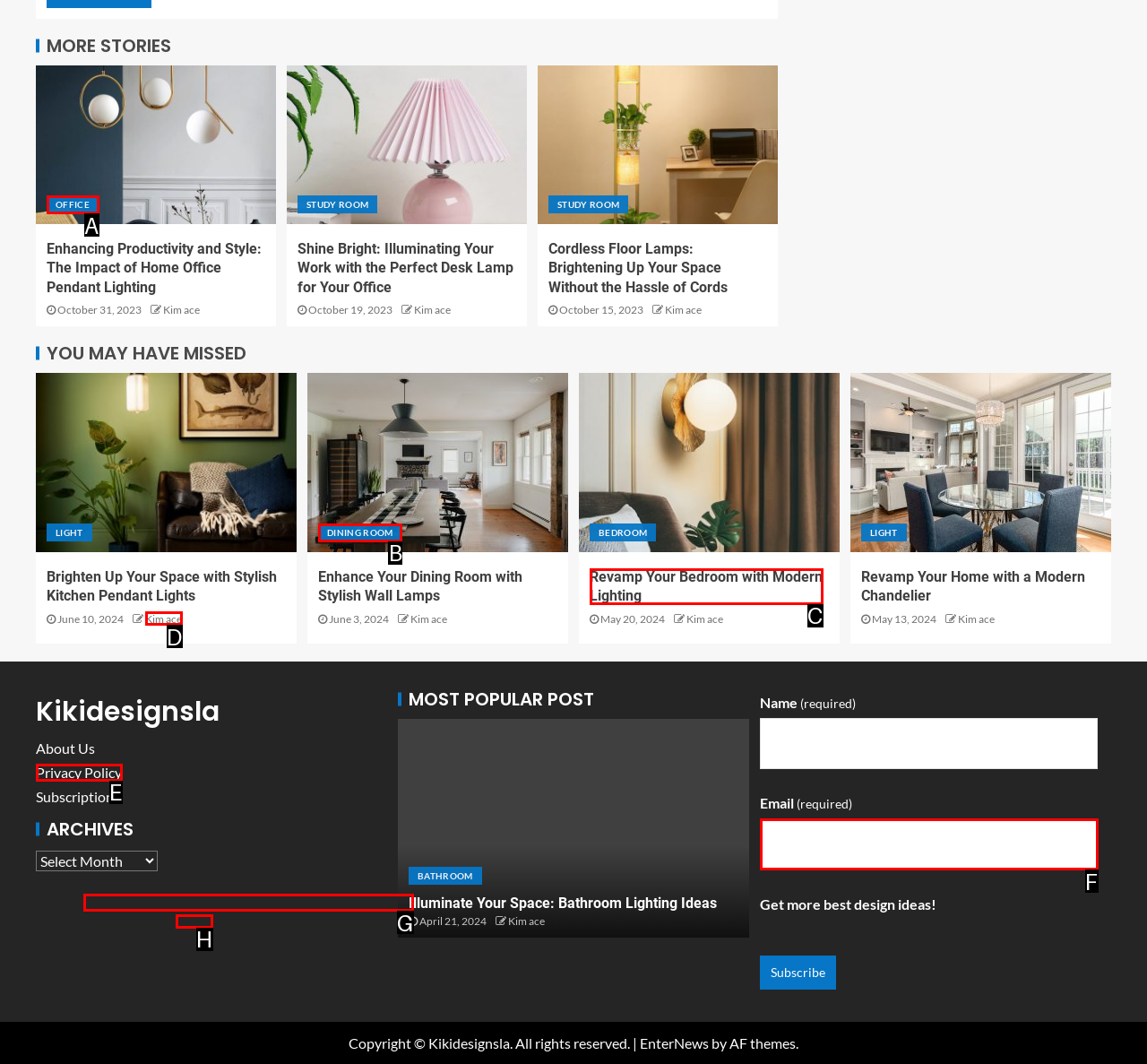Choose the letter of the element that should be clicked to complete the task: Click on the 'OFFICE' link
Answer with the letter from the possible choices.

A